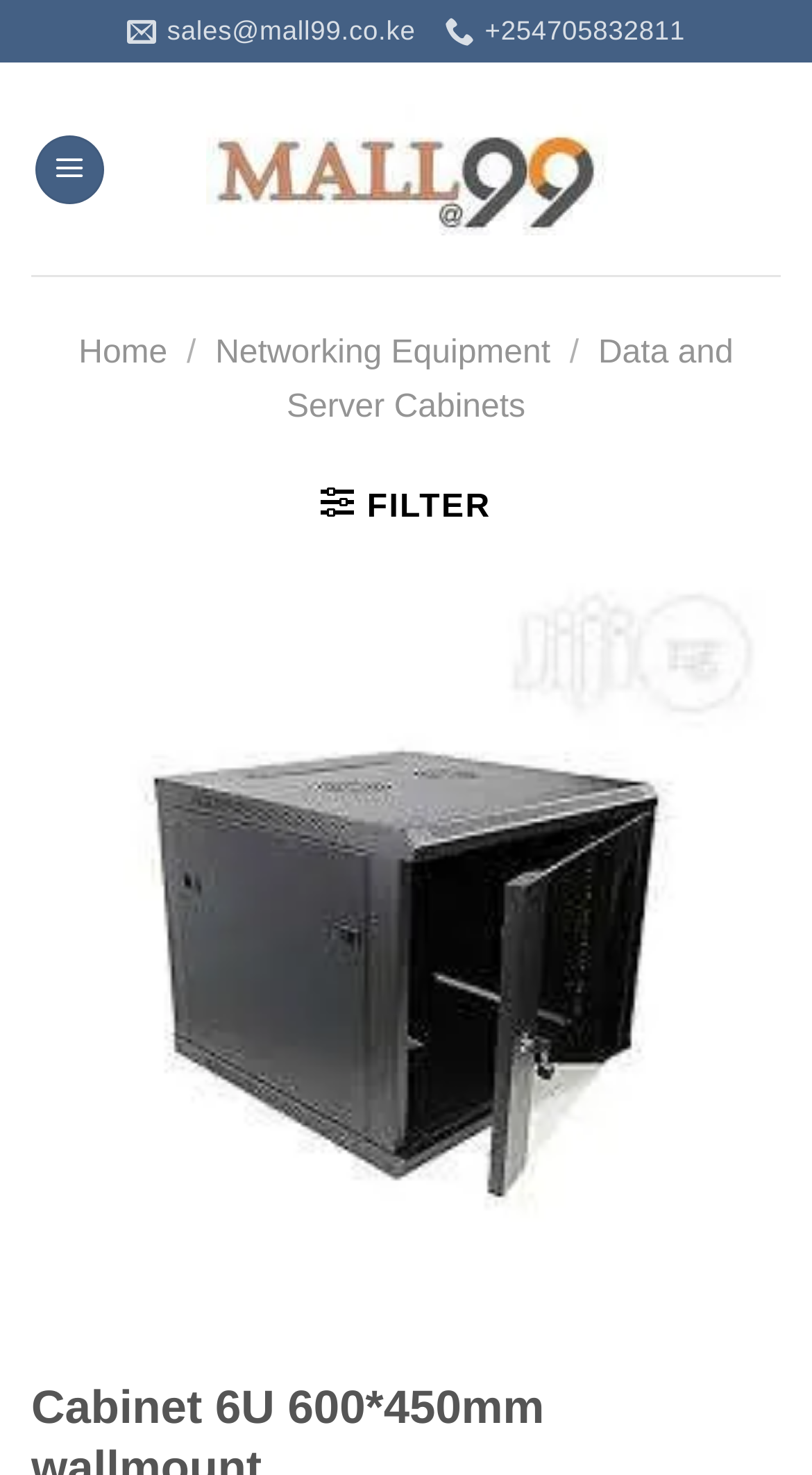Carefully examine the image and provide an in-depth answer to the question: What is the text next to the 'Home' link?

I looked at the element next to the 'Home' link and found that it is a static text element with the content '/'.